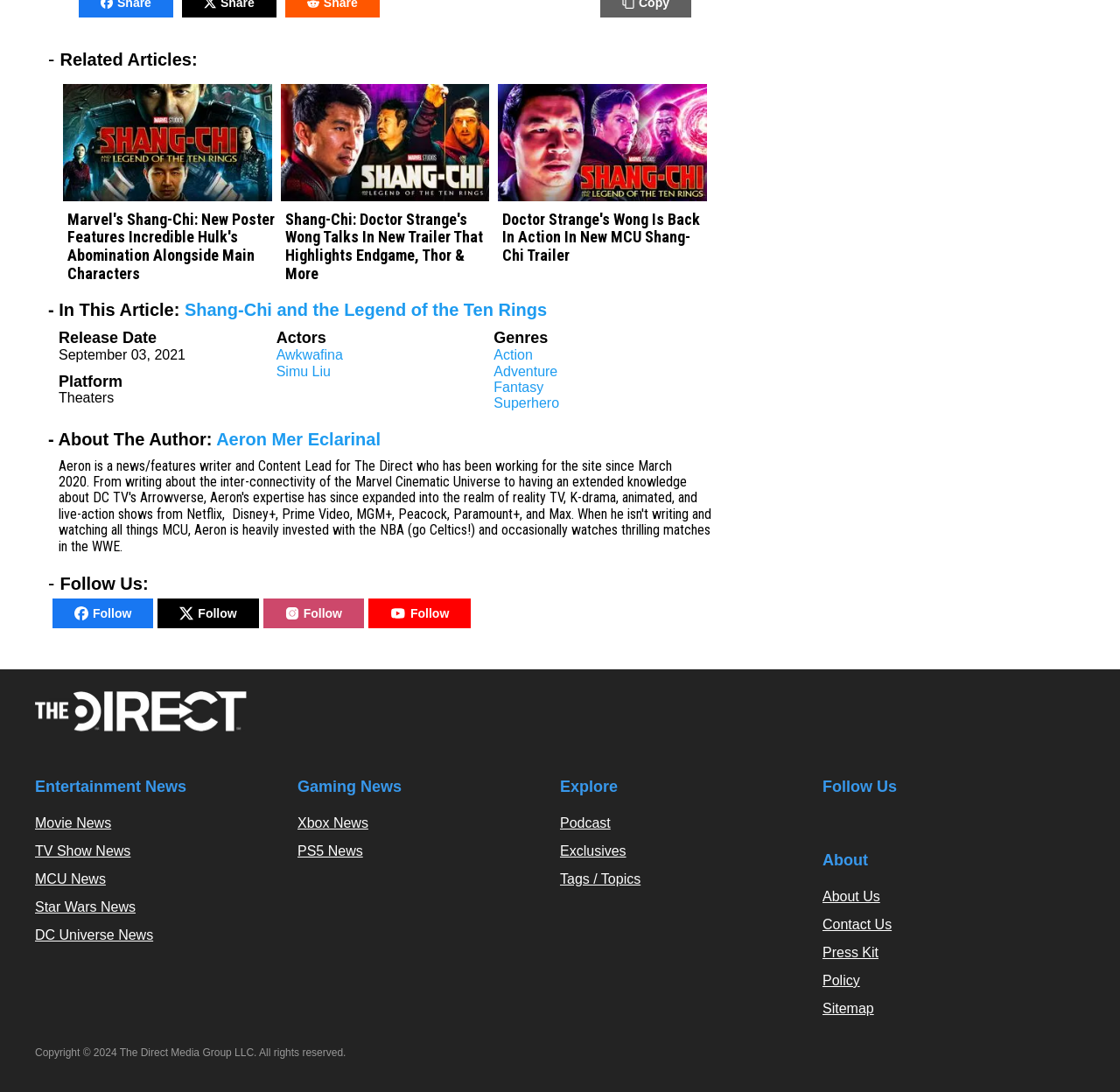Can you give a comprehensive explanation to the question given the content of the image?
Who is the author of the article?

I found the author by looking at the static text element with the text 'About The Author:' and then finding the corresponding link element with the author's name 'Aeron Mer Eclarinal'.